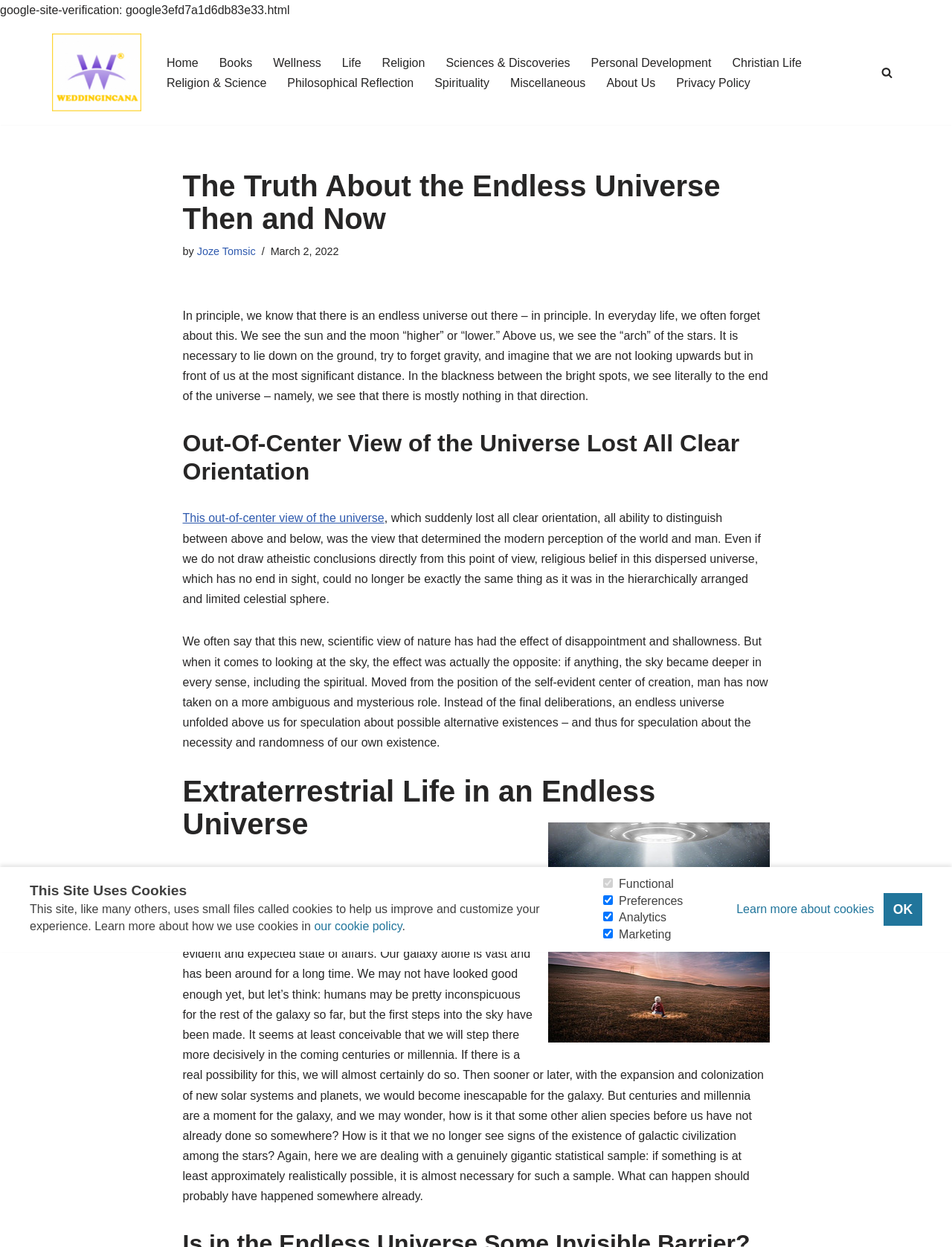Determine the bounding box for the UI element that matches this description: "Learn more about cookies".

[0.774, 0.724, 0.918, 0.734]